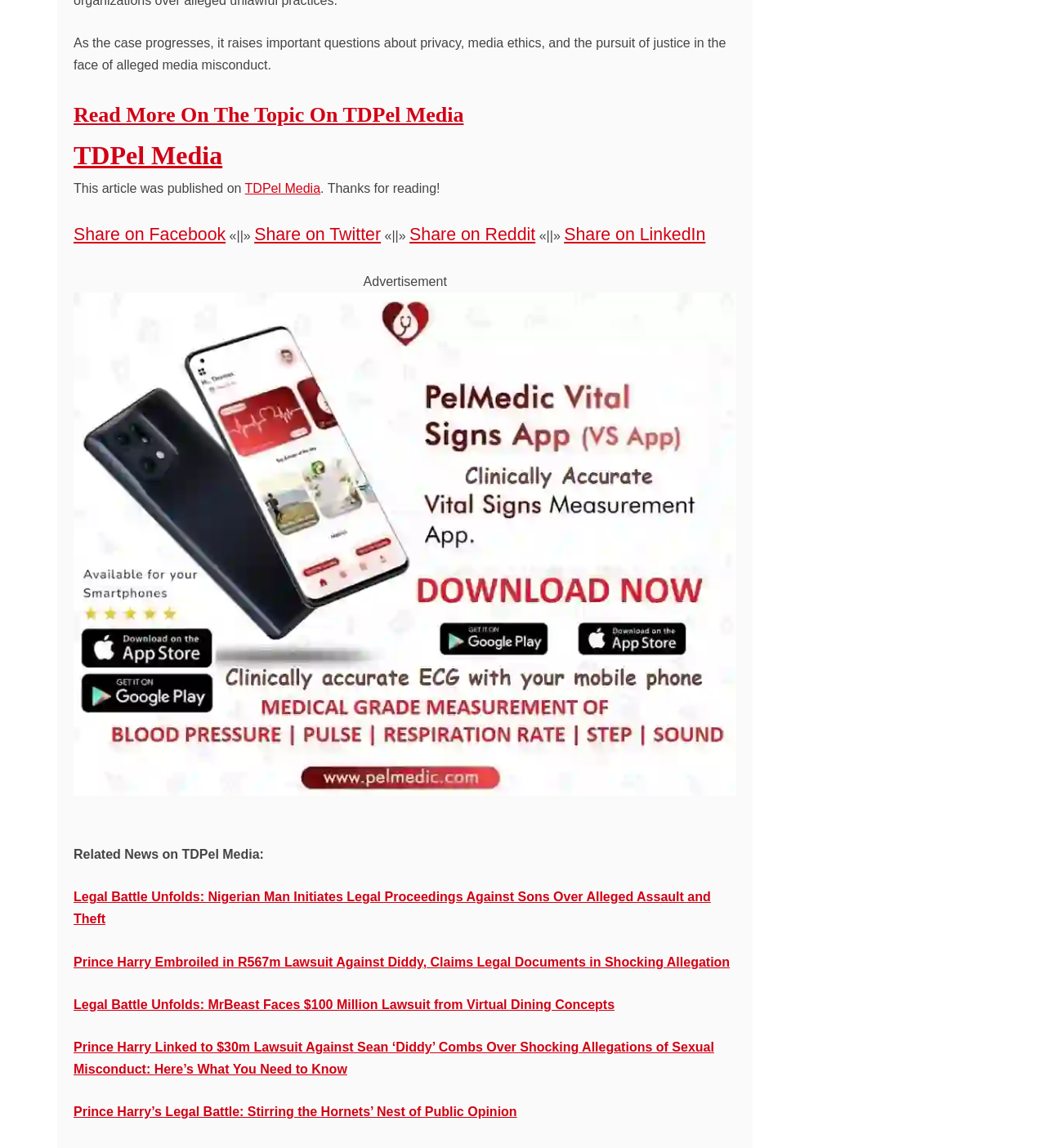Determine the bounding box coordinates for the area you should click to complete the following instruction: "View News & Media".

None